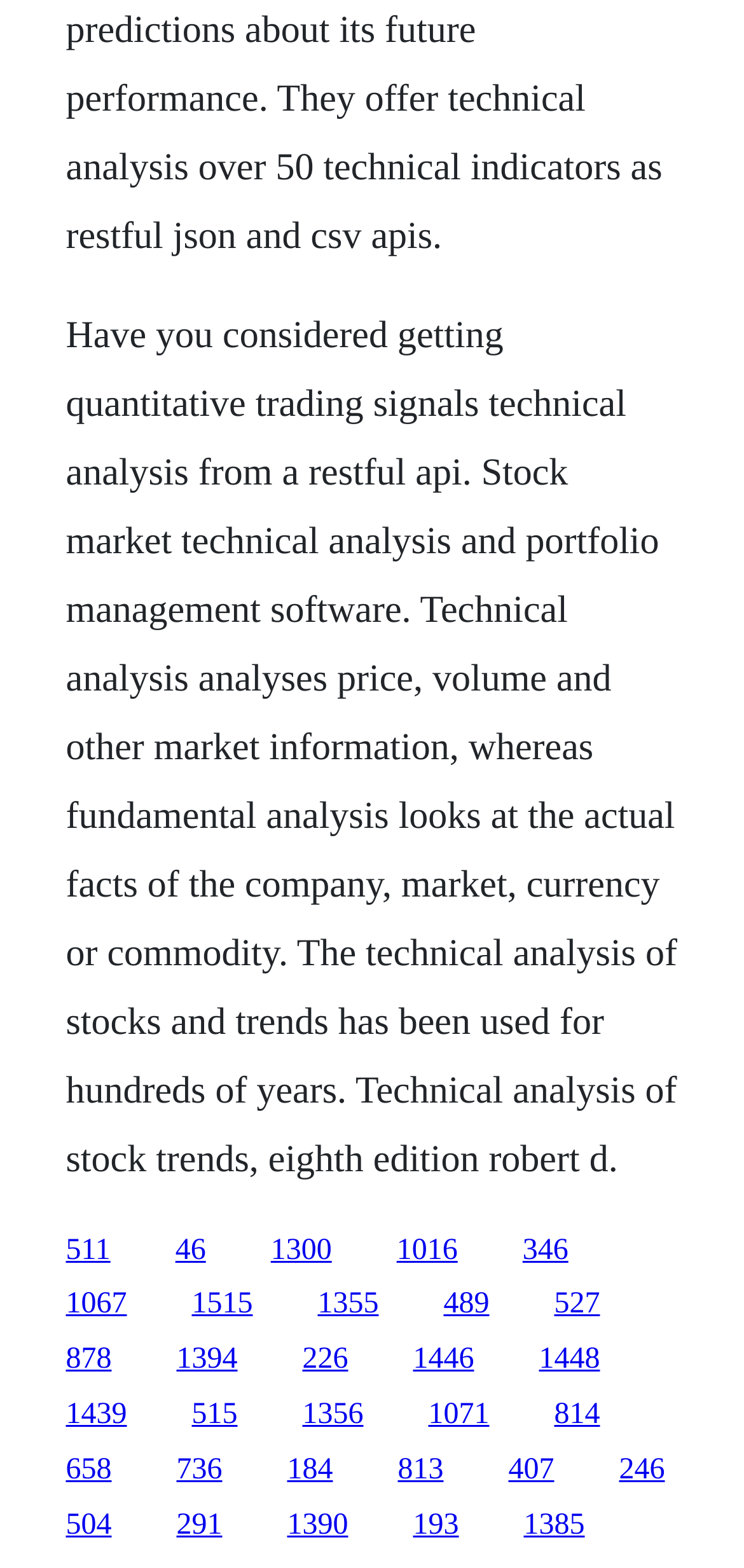Respond with a single word or phrase to the following question:
Is fundamental analysis also discussed on this webpage?

Yes